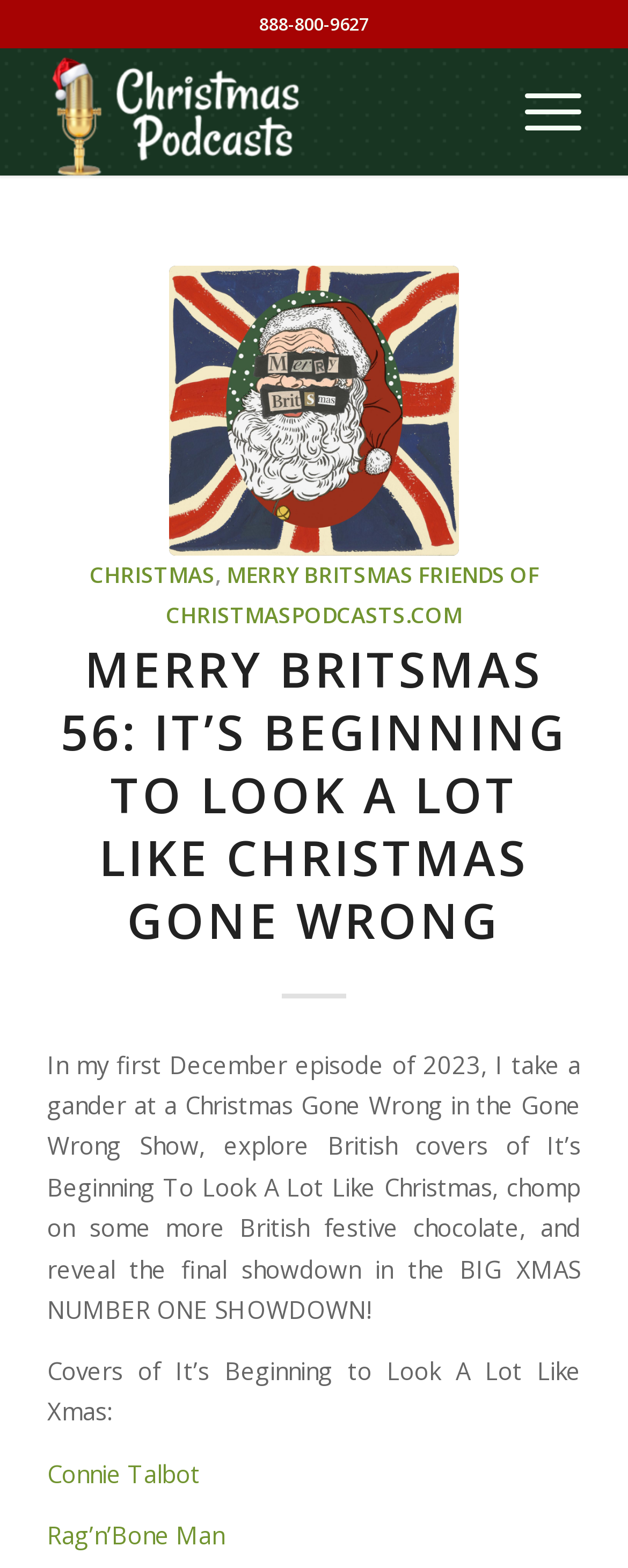Using the image as a reference, answer the following question in as much detail as possible:
What is the phone number on the webpage?

I found the phone number by looking at the static text element with the bounding box coordinates [0.413, 0.007, 0.587, 0.023], which contains the text '888-800-9627'.